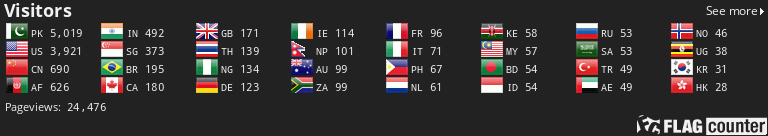Detail every aspect of the image in your caption.

The image showcases a "Flag Counter" chart displaying visitor statistics to a website. It features various national flags representing the countries of the site's visitors, along with the corresponding visitor counts from each nation. Notable entries include Pakistan with 5,019 visitors, the United States with 3,921, and India with 492, among others. A total of 24,476 page views is recorded, reflecting a diverse international audience. This visual serves as a powerful representation of the website's global reach and engagement.